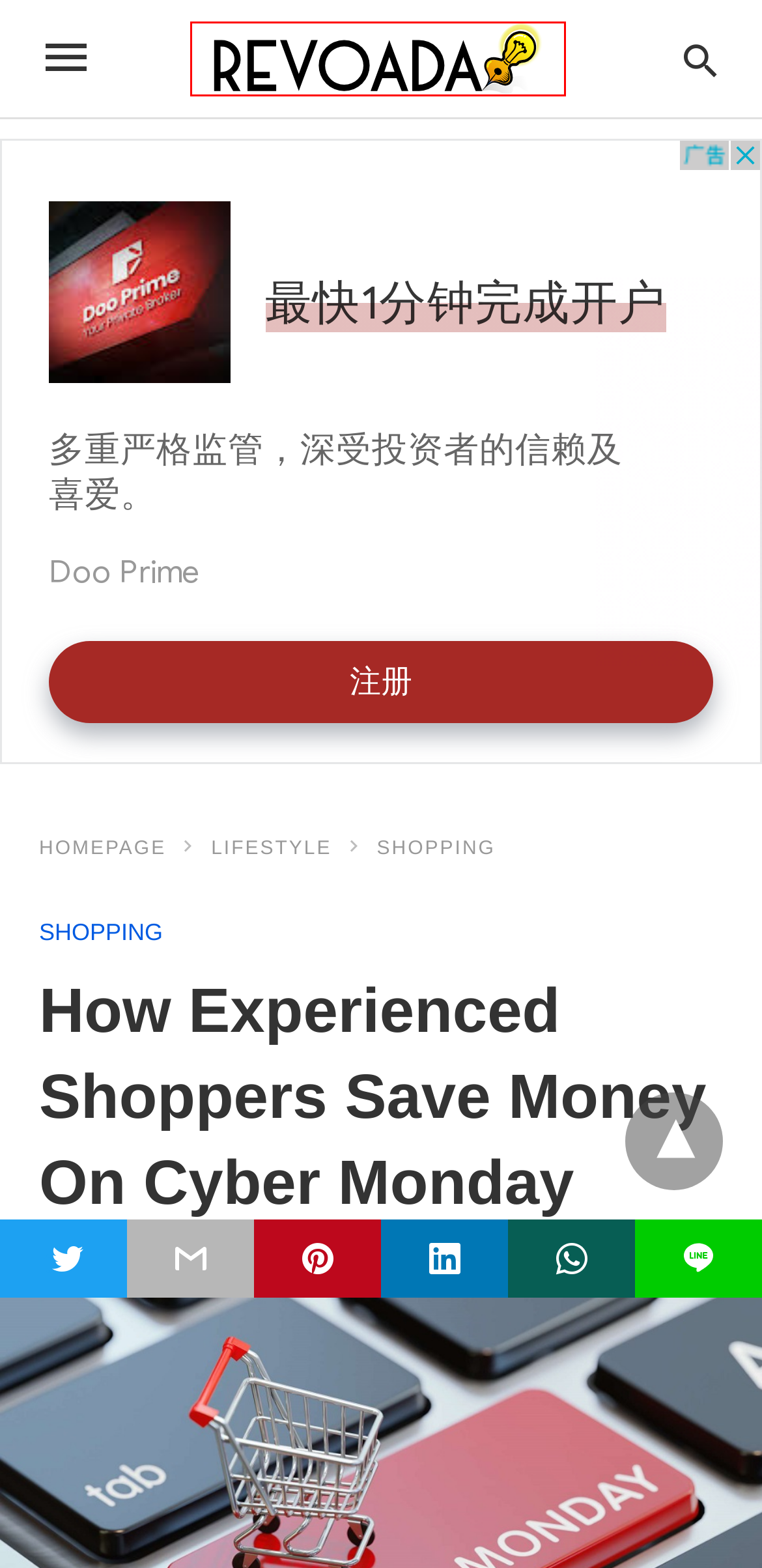Examine the screenshot of the webpage, noting the red bounding box around a UI element. Pick the webpage description that best matches the new page after the element in the red bounding box is clicked. Here are the candidates:
A. Rebelnice.com Reviews: Is Rebelnice Clothing Legit Or A Scam Store? | Revoada
B. How To Stay Within Budget For Corporate Meetings & Conferences | Revoada
C. Revoada | Best Place For Trending Multi-Niche Blogs
D. Understanding Cylinder Heads Function & Importance | Revoada
E. Lifestyle | Revoada
F. Business | Revoada
G. Shopping | Revoada
H. Tech | Revoada

C